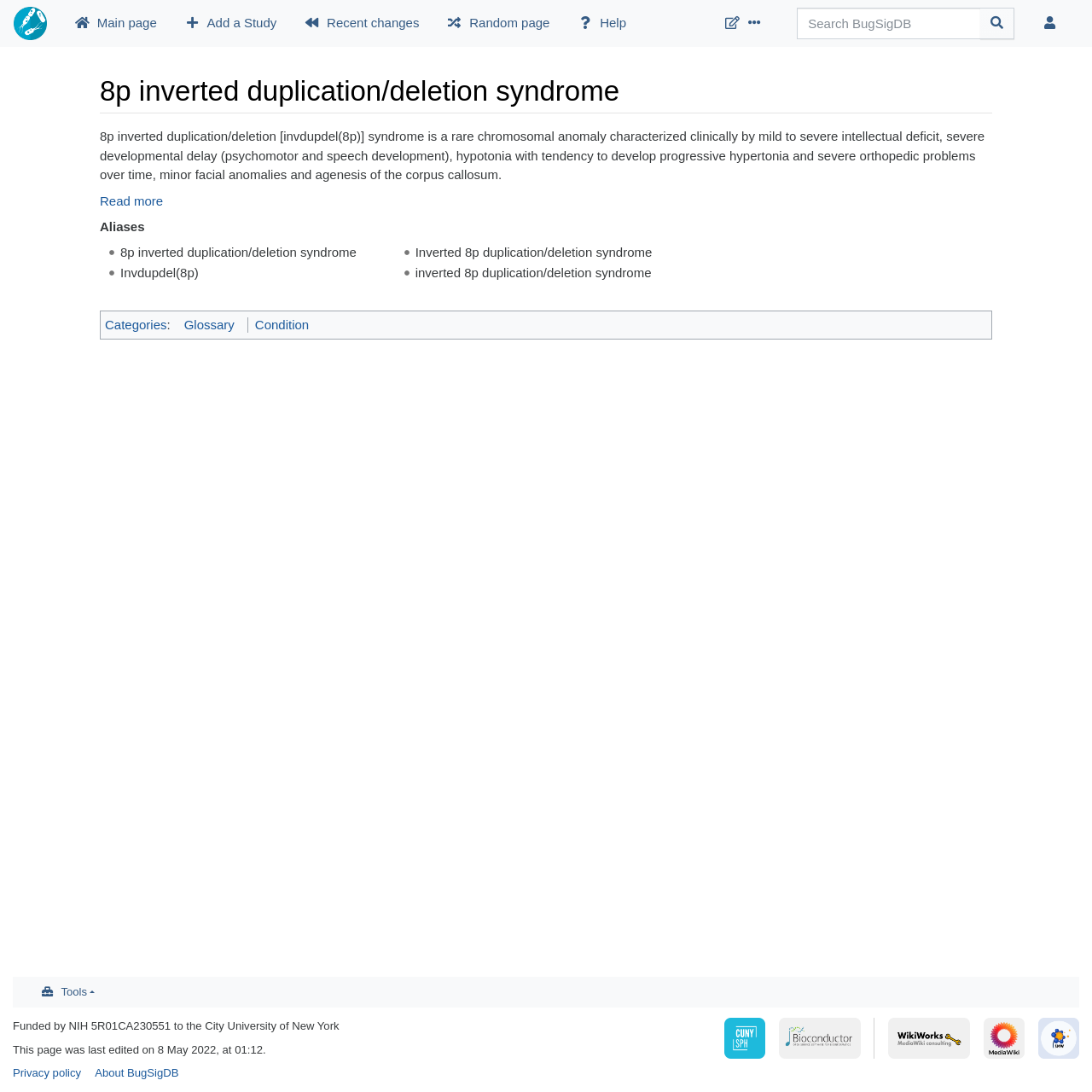Construct a comprehensive description capturing every detail on the webpage.

This webpage is about 8p inverted duplication/deletion syndrome, a rare chromosomal anomaly. At the top, there is a logo of BugSigDB, a link to the main page, and several other links to add a study, recent changes, a random page, and help. On the right side of the top section, there is a search bar with a "Go to page" button.

Below the top section, there is a heading that reads "8p inverted duplication/deletion syndrome". Underneath, there is a brief description of the syndrome, which includes its clinical characteristics, developmental delays, and physical anomalies. There is also a "Read more" link.

To the right of the description, there is a list of aliases for the syndrome, including "Invdupdel(8p)" and "Inverted 8p duplication/deletion syndrome". Below the list, there are links to categories, glossary, and condition.

At the bottom of the page, there are several links to tools, privacy policy, about BugSigDB, and other related websites. There are also images of The City University of New York, Bioconductor, WikiWorks, and MediaWiki, which are likely sponsors or partners of BugSigDB.